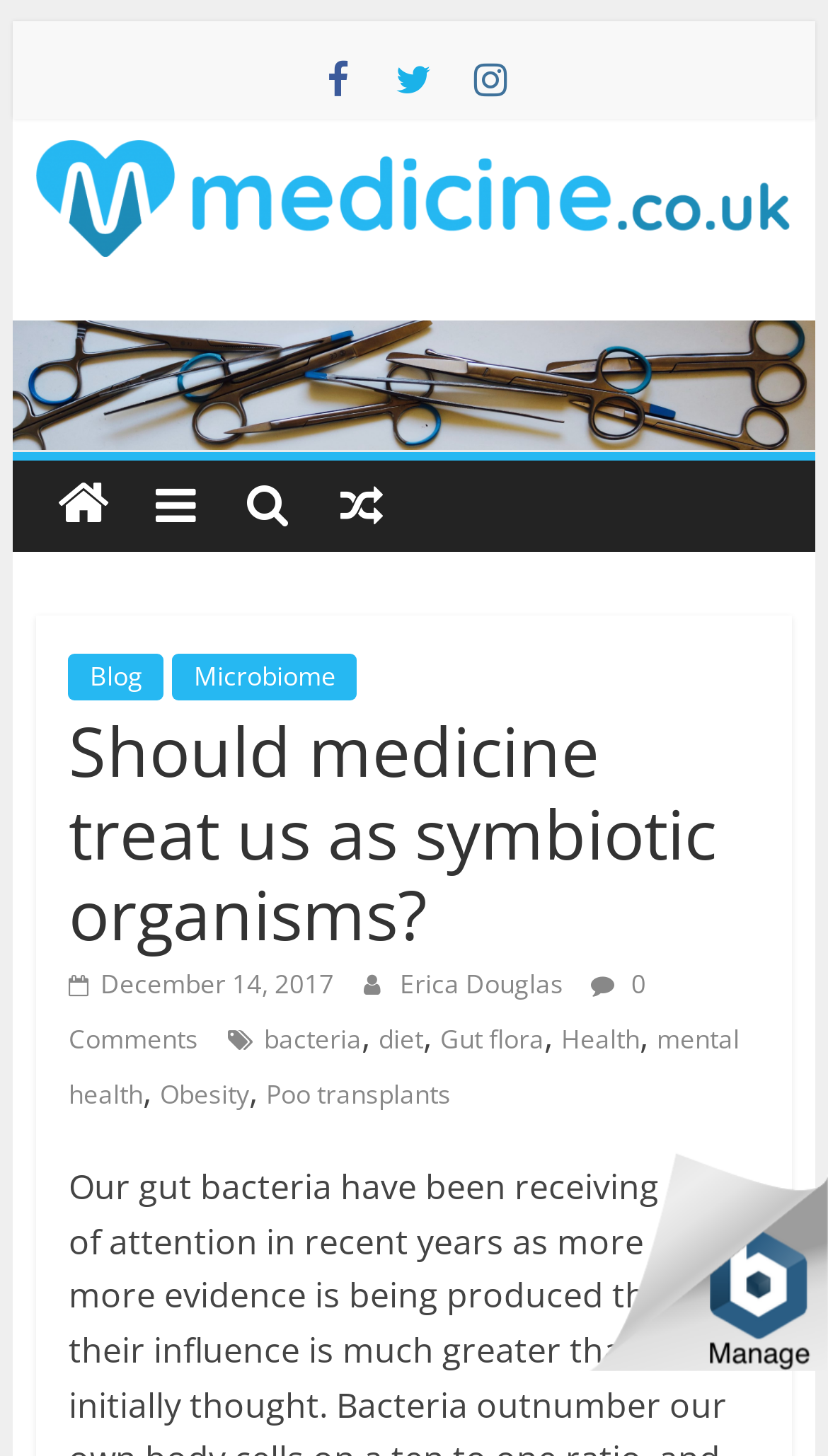Bounding box coordinates are specified in the format (top-left x, top-left y, bottom-right x, bottom-right y). All values are floating point numbers bounded between 0 and 1. Please provide the bounding box coordinate of the region this sentence describes: December 14, 2017April 5, 2020

[0.083, 0.664, 0.403, 0.689]